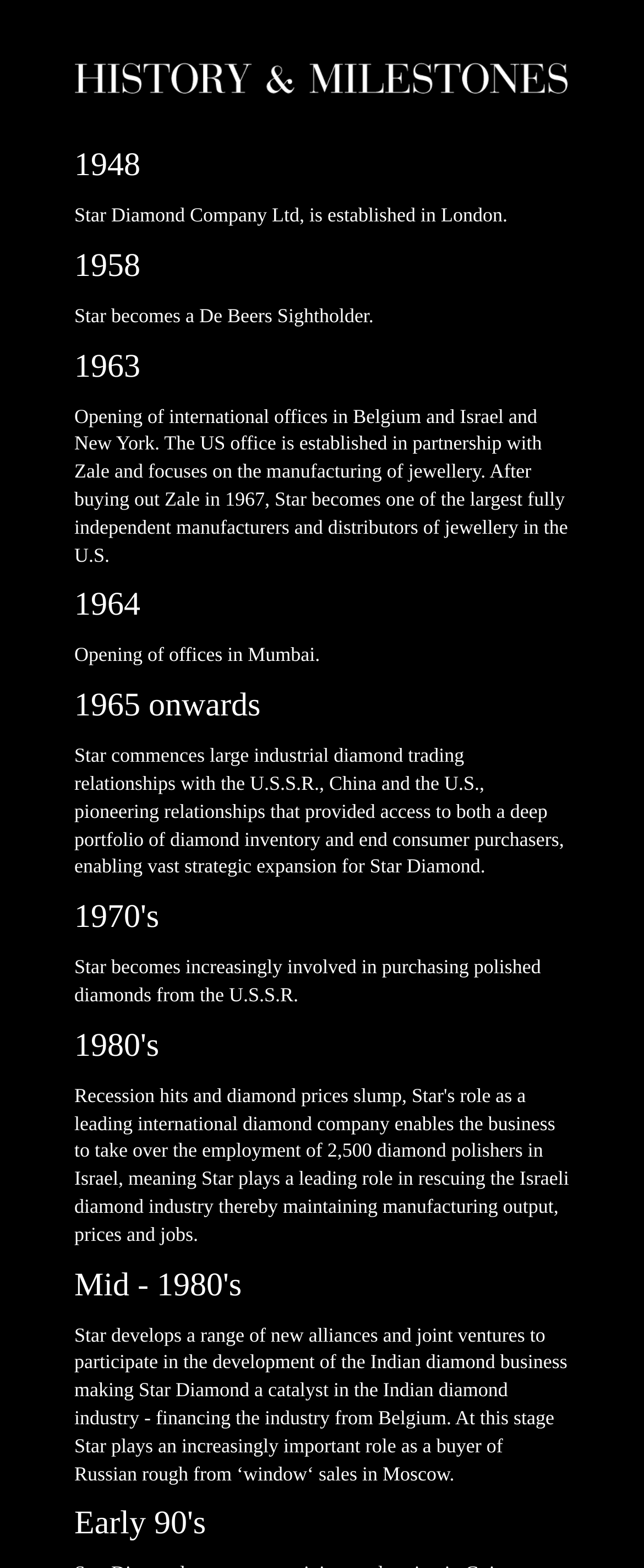What was Star's role in the Indian diamond industry in the mid-1980s?
Using the image as a reference, answer with just one word or a short phrase.

Catalyst